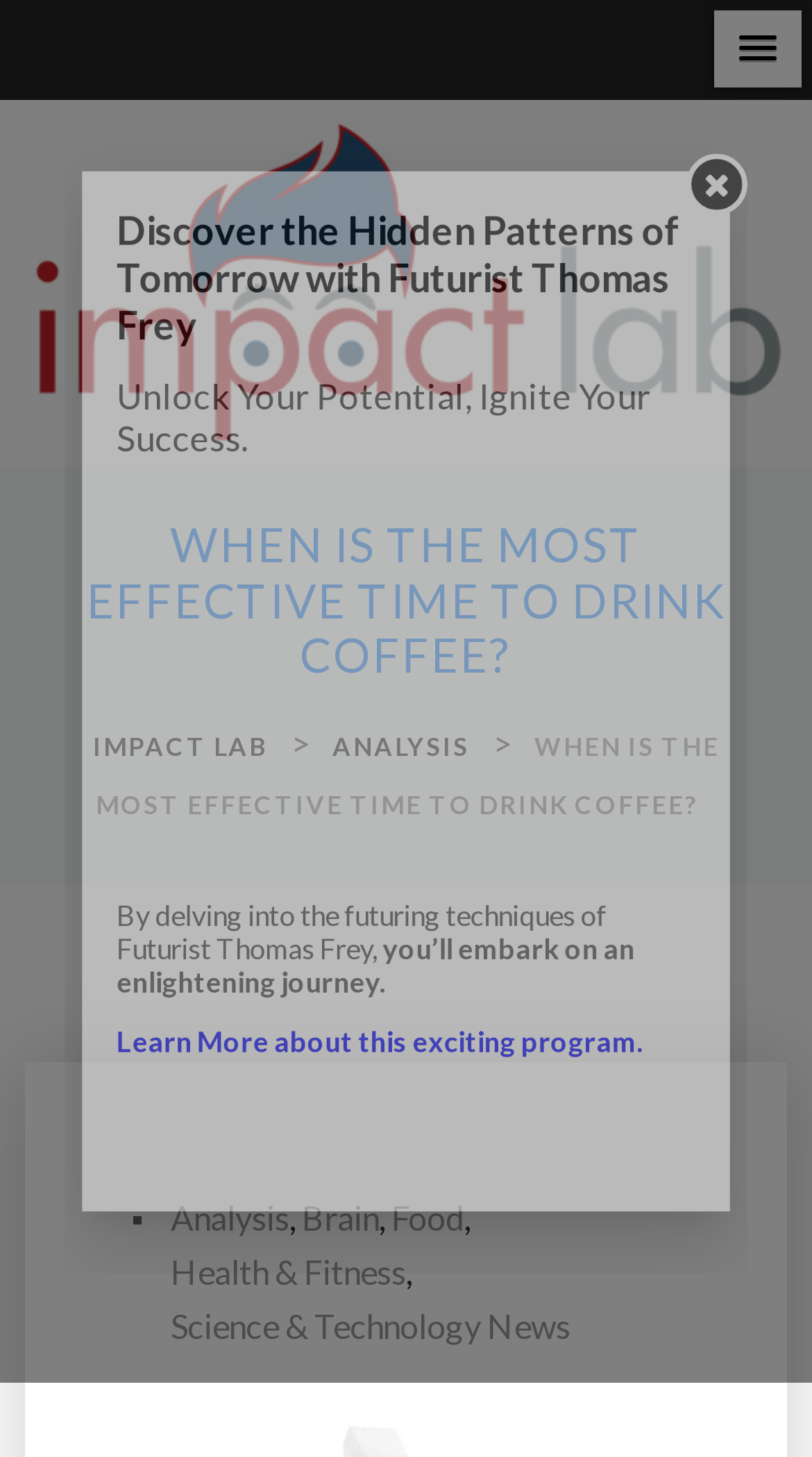What is the category of the article 'Analysis'?
Answer the question using a single word or phrase, according to the image.

Brain